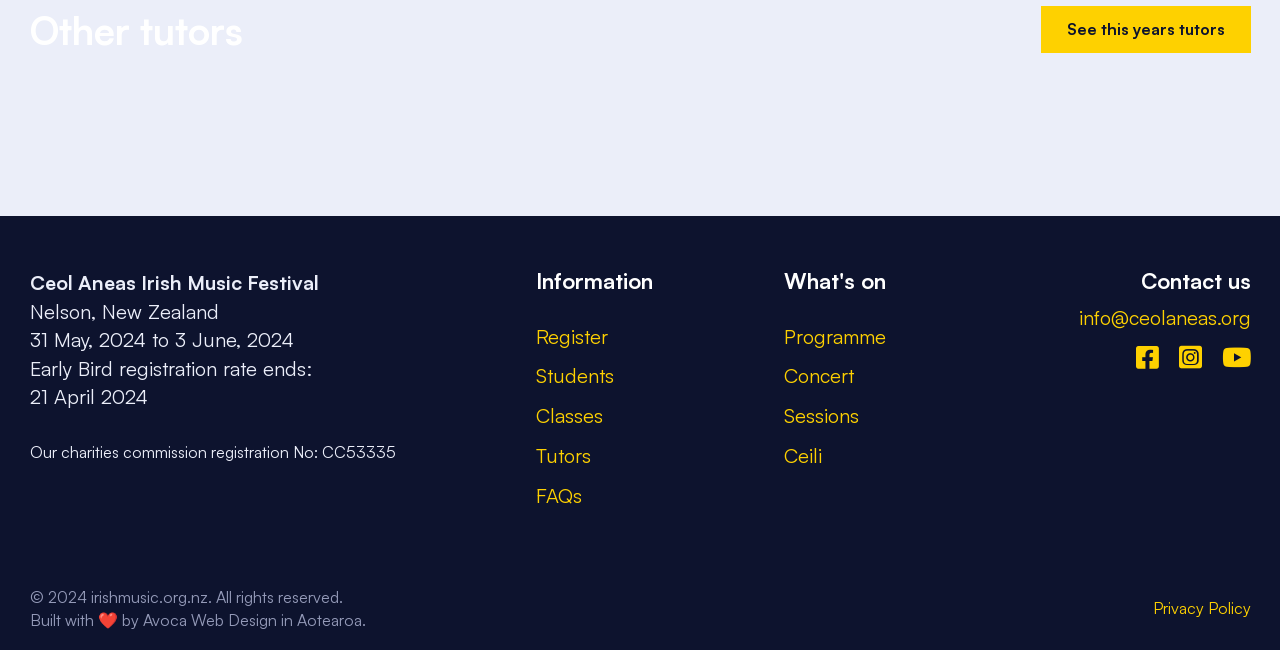What social media platforms are linked on the webpage?
Look at the image and answer the question with a single word or phrase.

Facebook, Instagram, Youtube